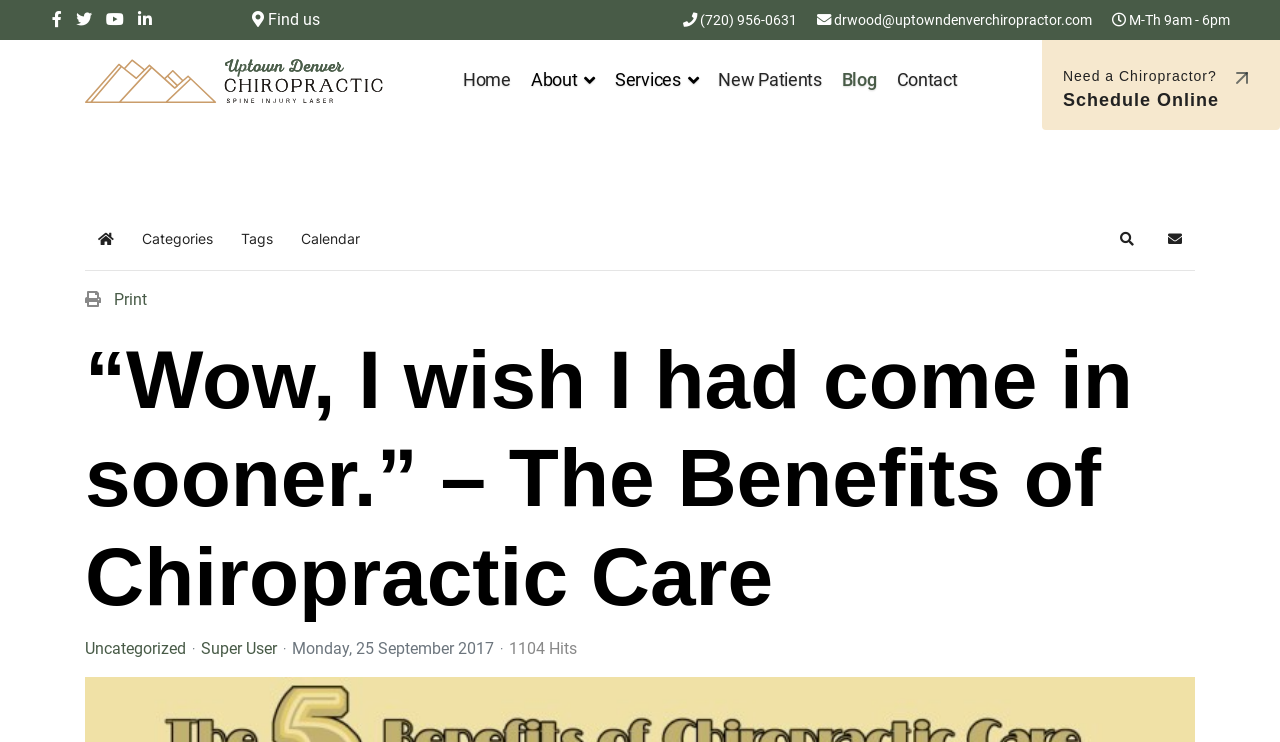Please pinpoint the bounding box coordinates for the region I should click to adhere to this instruction: "Subscribe to the blog".

[0.902, 0.296, 0.934, 0.348]